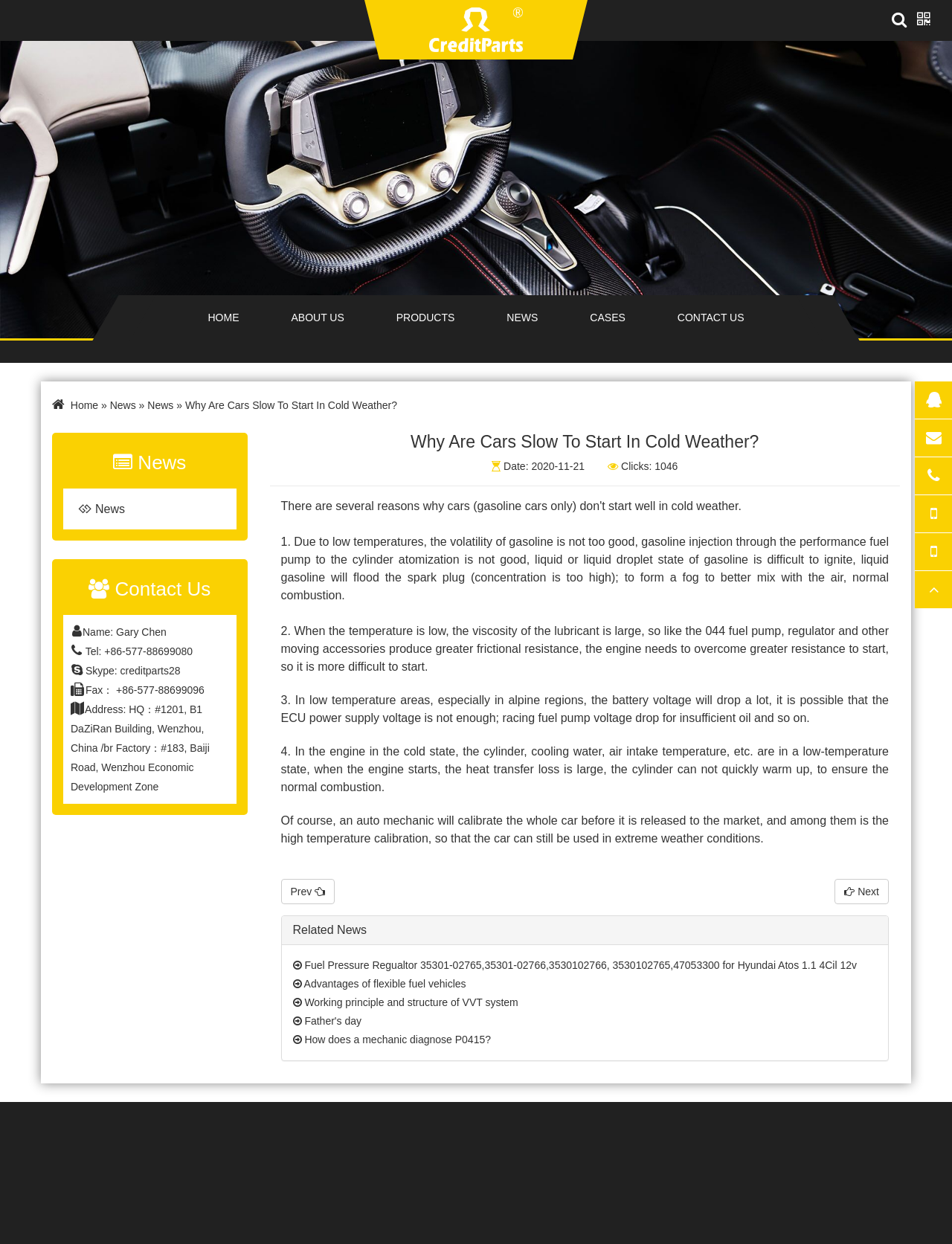Select the bounding box coordinates of the element I need to click to carry out the following instruction: "Click the 'Prev' link".

[0.295, 0.707, 0.352, 0.727]